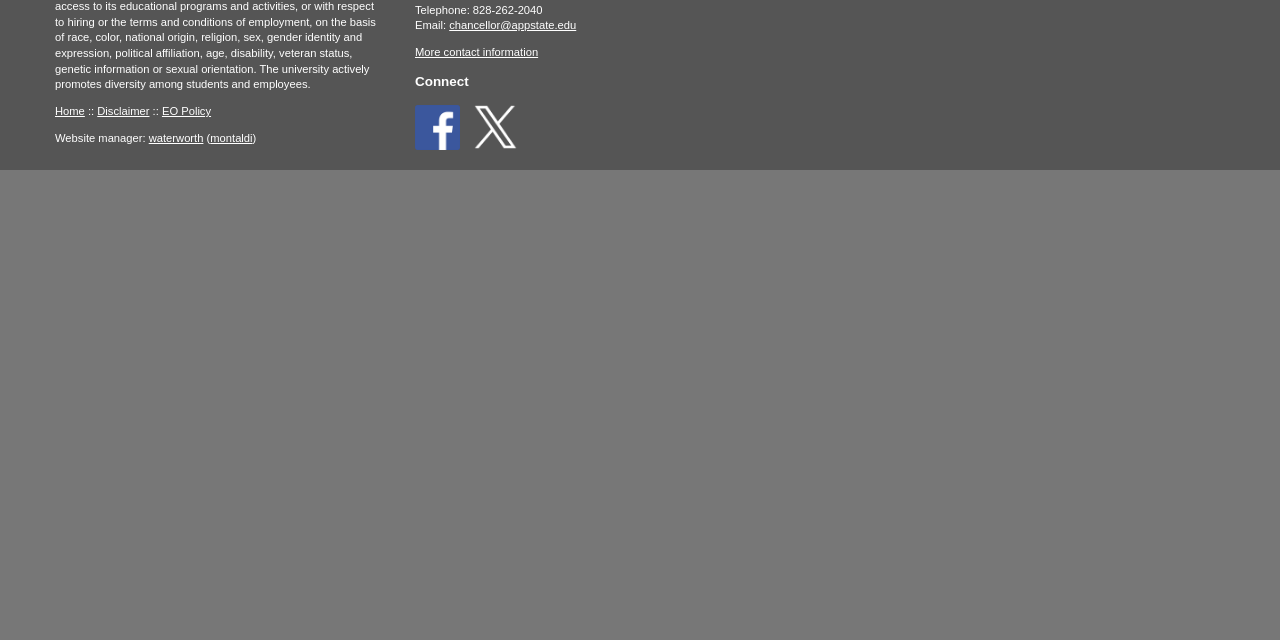Identify the bounding box for the given UI element using the description provided. Coordinates should be in the format (top-left x, top-left y, bottom-right x, bottom-right y) and must be between 0 and 1. Here is the description: In Brief950

None